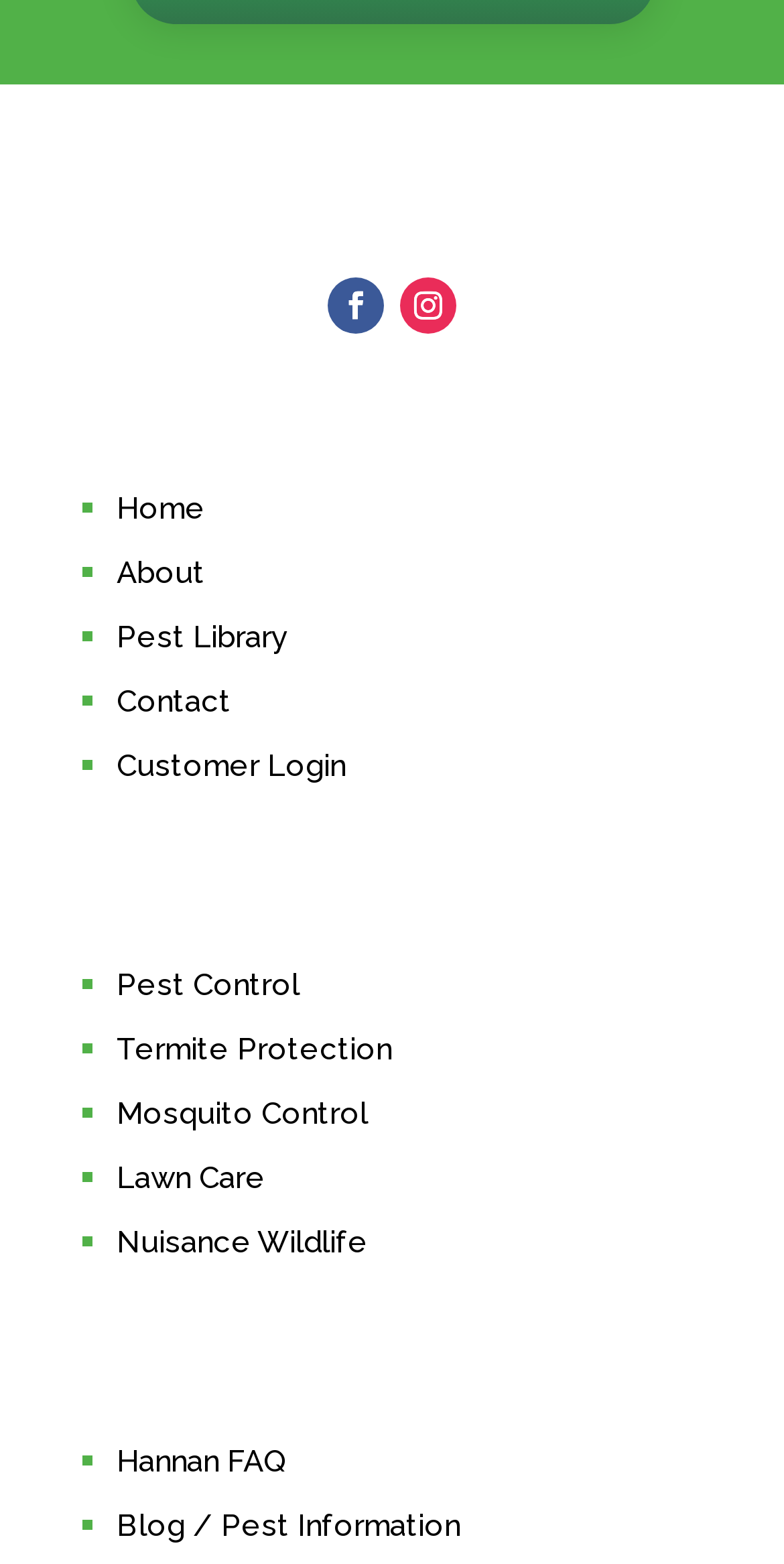Please identify the bounding box coordinates of the element I need to click to follow this instruction: "Register here".

None